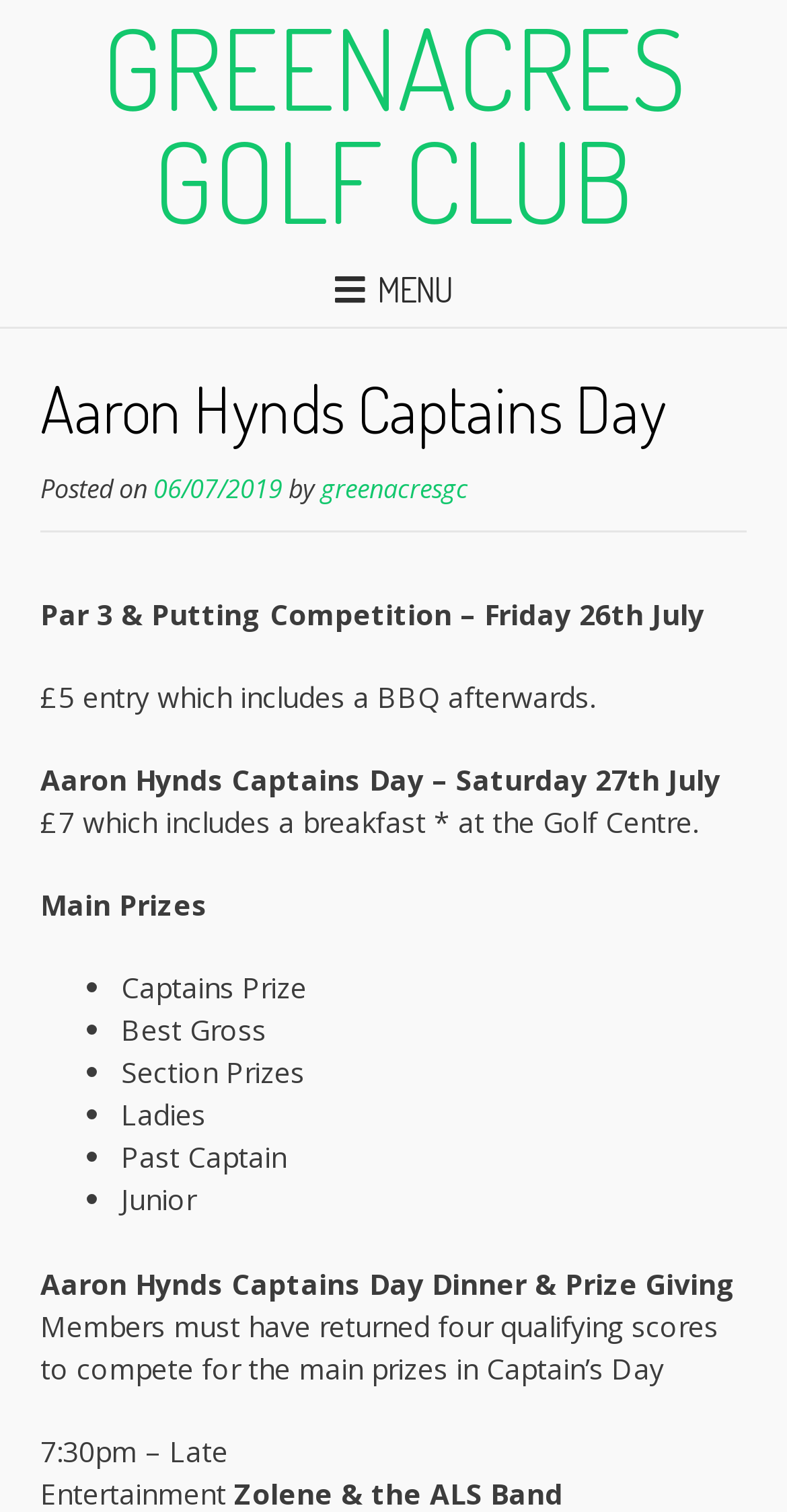Extract the primary header of the webpage and generate its text.

GREENACRES GOLF CLUB